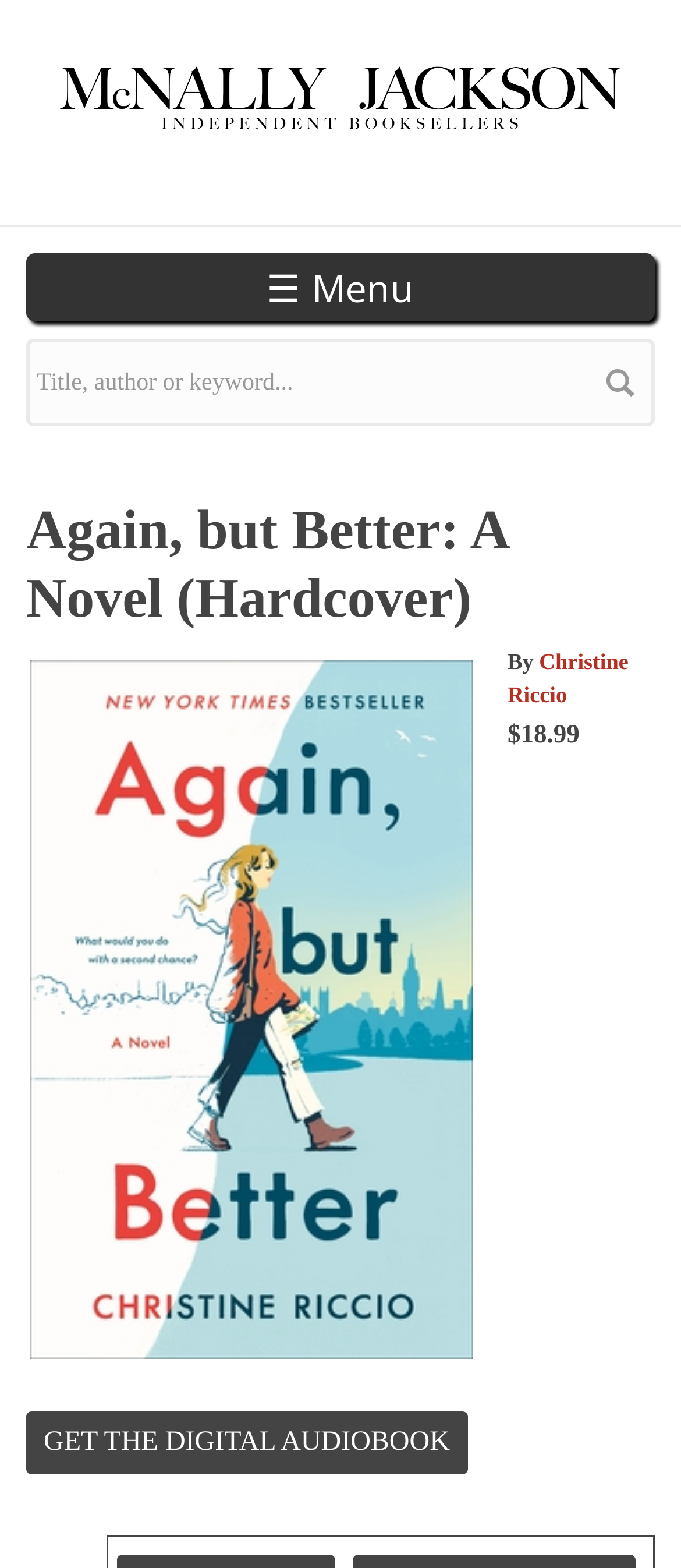Determine the bounding box coordinates for the HTML element described here: "value="Get the Digital Audiobook"".

[0.038, 0.9, 0.686, 0.94]